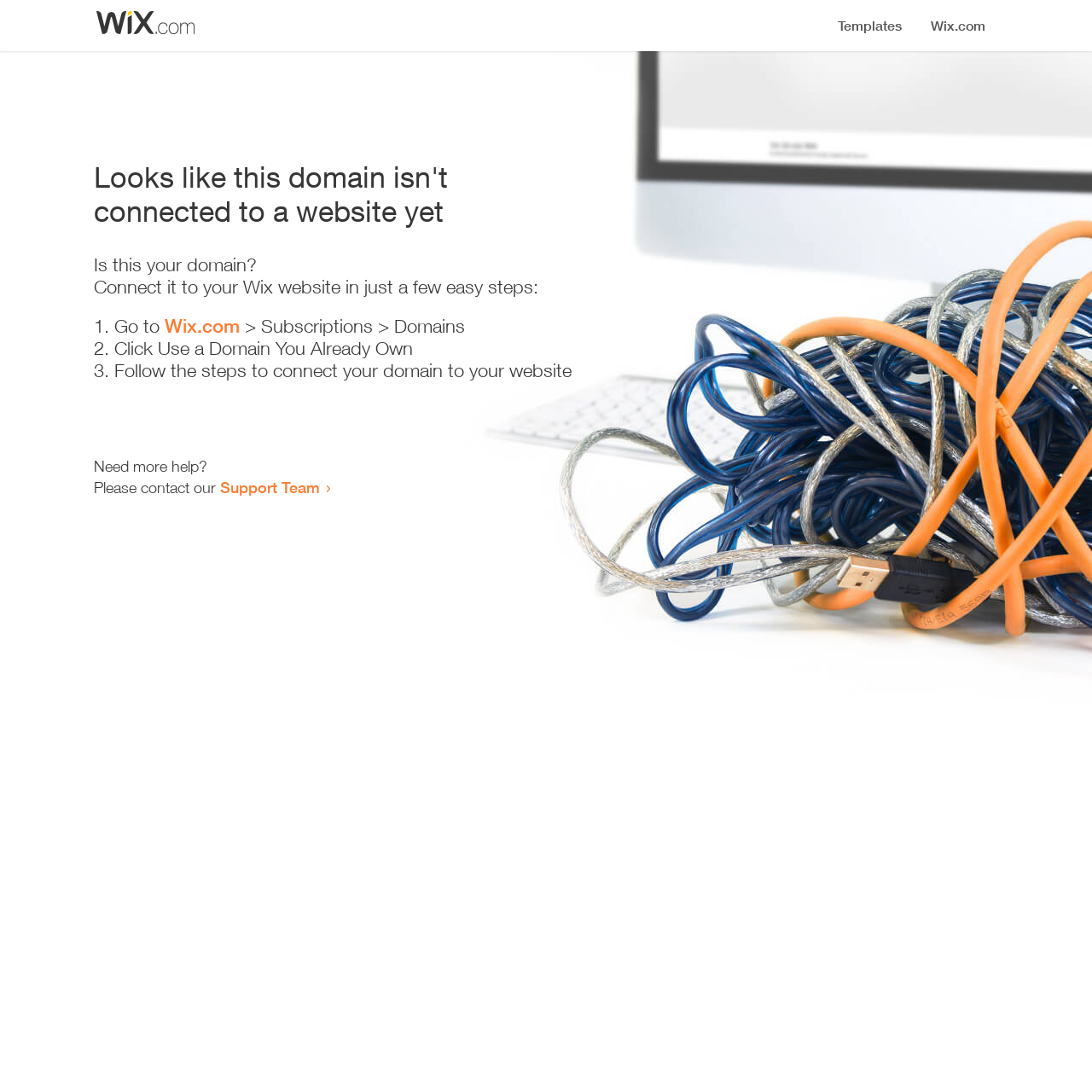Illustrate the webpage thoroughly, mentioning all important details.

The webpage appears to be an error page, indicating that a domain is not connected to a website yet. At the top, there is a small image, likely a logo or icon. Below the image, a prominent heading reads "Looks like this domain isn't connected to a website yet". 

Underneath the heading, there is a series of instructions to connect the domain to a Wix website. The instructions are presented in a step-by-step format, with each step numbered and accompanied by a brief description. The first step is to go to Wix.com, followed by navigating to the Subscriptions and Domains section. The second step is to click "Use a Domain You Already Own", and the third step is to follow the instructions to connect the domain to the website.

At the bottom of the page, there is a section offering additional help, with a message "Need more help?" followed by an invitation to contact the Support Team via a link.